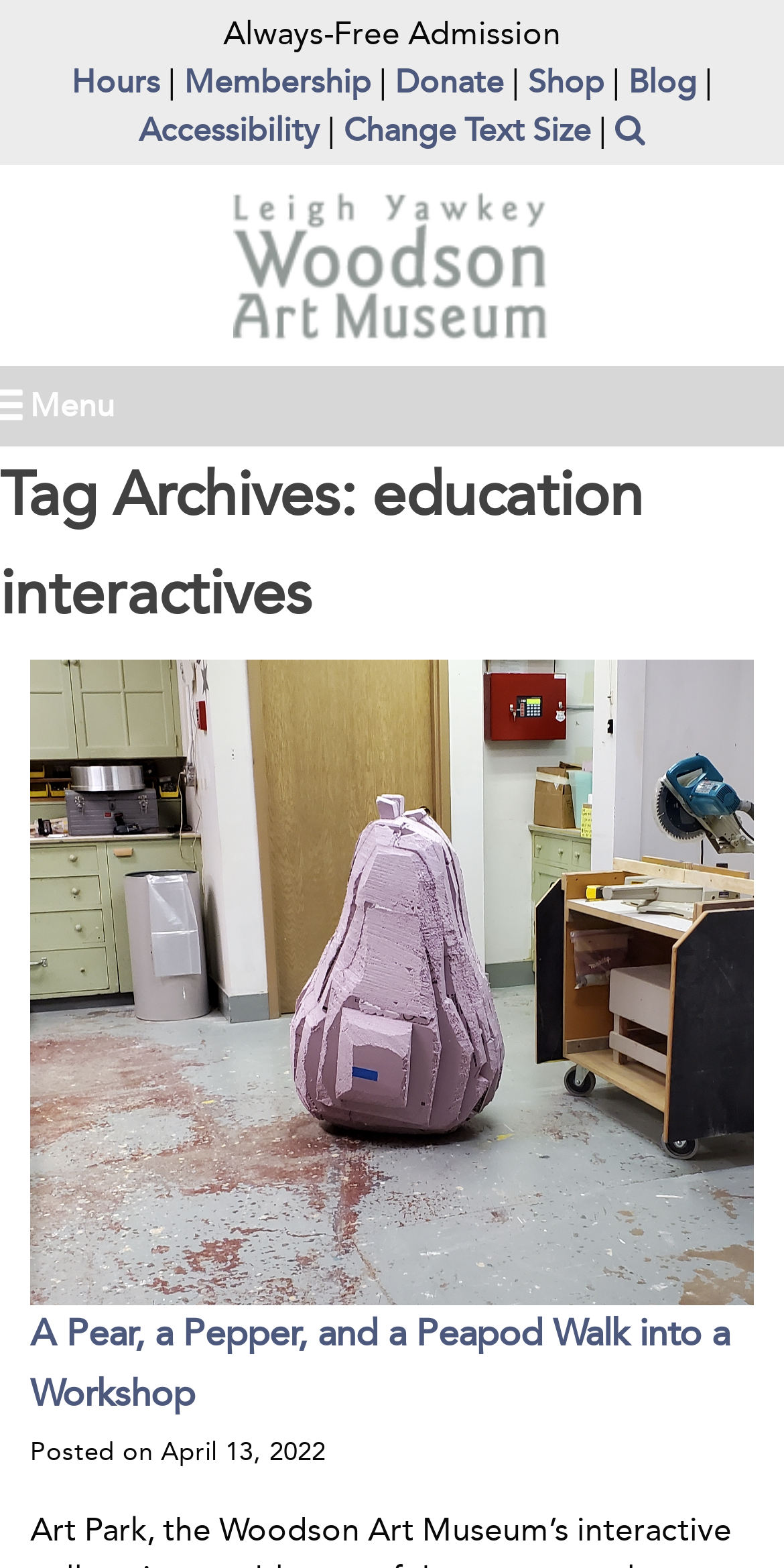Look at the image and write a detailed answer to the question: 
What is the admission policy?

Based on the top section of the webpage, I found a static text element that says 'Always-Free Admission', which suggests that the museum has a policy of free admission for all visitors.